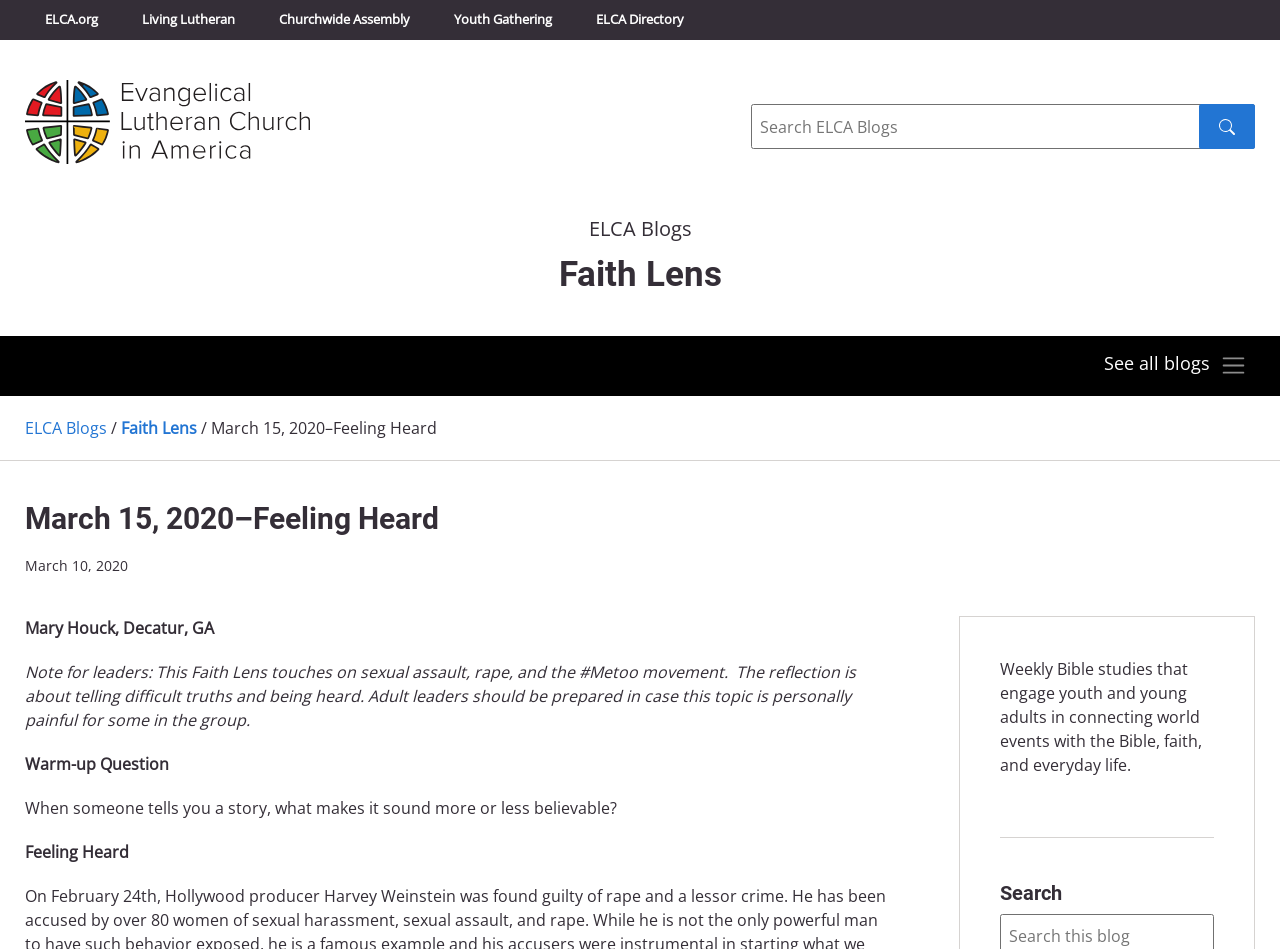Find the bounding box coordinates for the UI element that matches this description: "ELCA.org".

[0.02, 0.0, 0.092, 0.042]